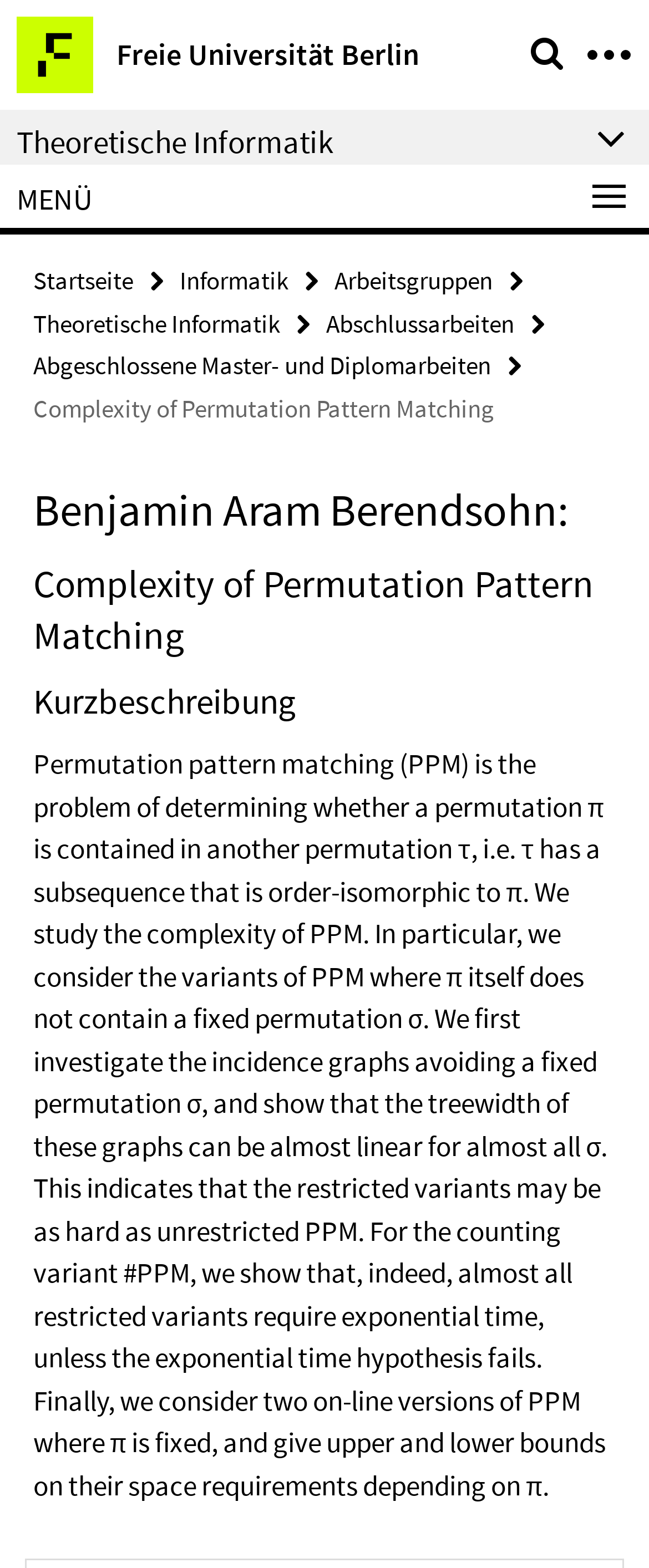Using the given description, provide the bounding box coordinates formatted as (top-left x, top-left y, bottom-right x, bottom-right y), with all values being floating point numbers between 0 and 1. Description: Theoretische Informatik

[0.051, 0.196, 0.431, 0.216]